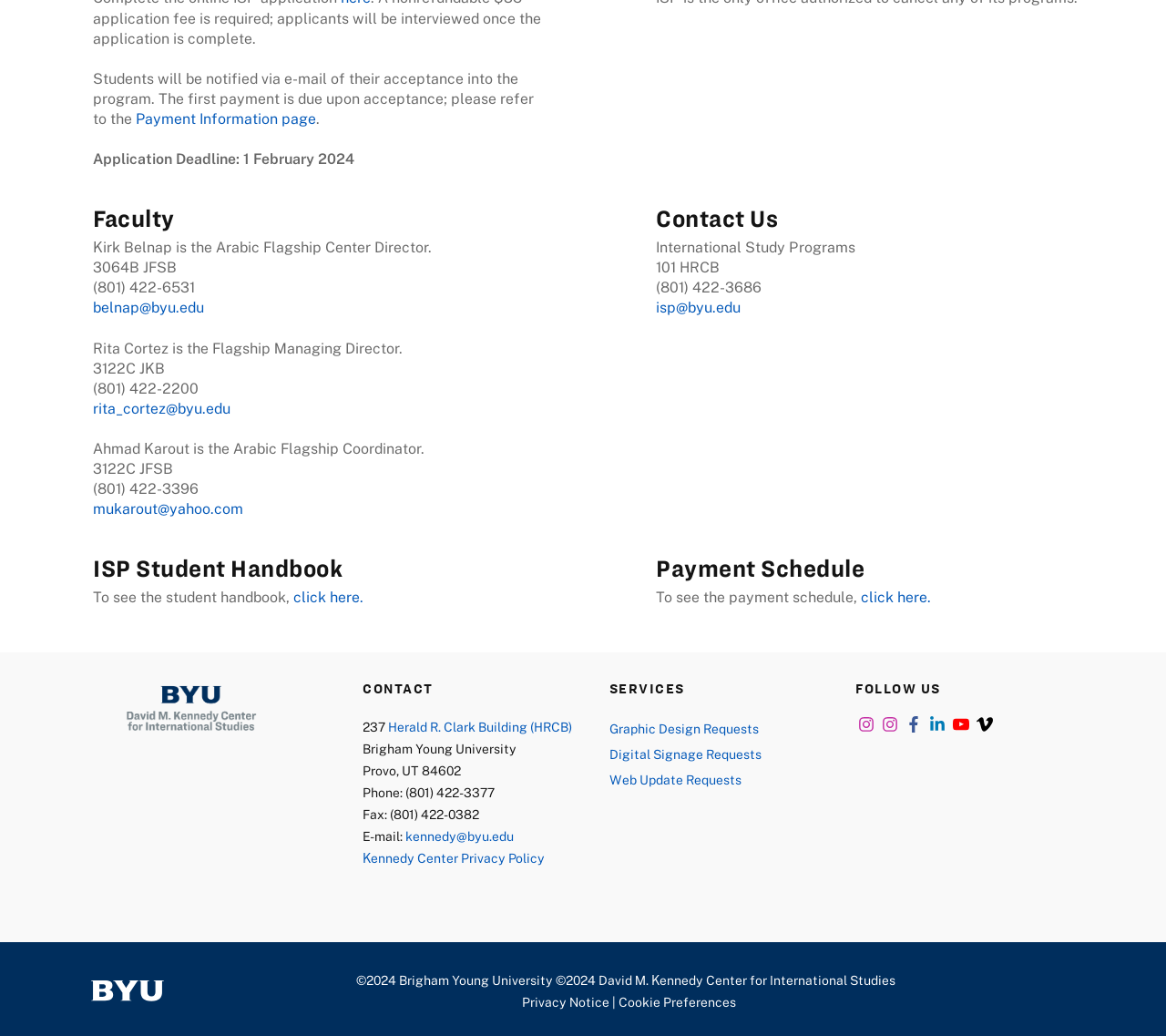Provide a brief response using a word or short phrase to this question:
Who is the Arabic Flagship Center Director?

Kirk Belnap